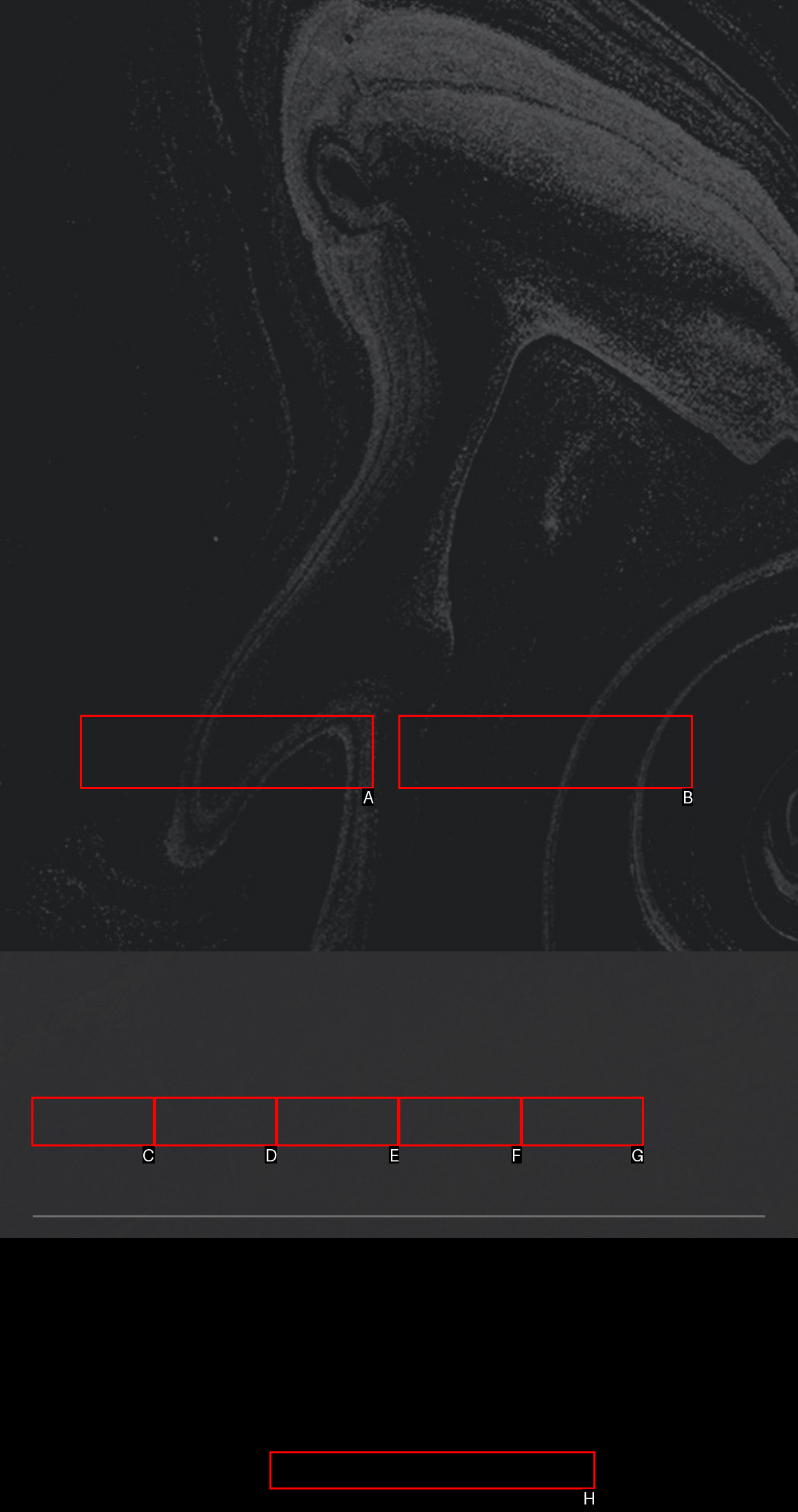Choose the letter of the element that should be clicked to complete the task: Call the office
Answer with the letter from the possible choices.

H